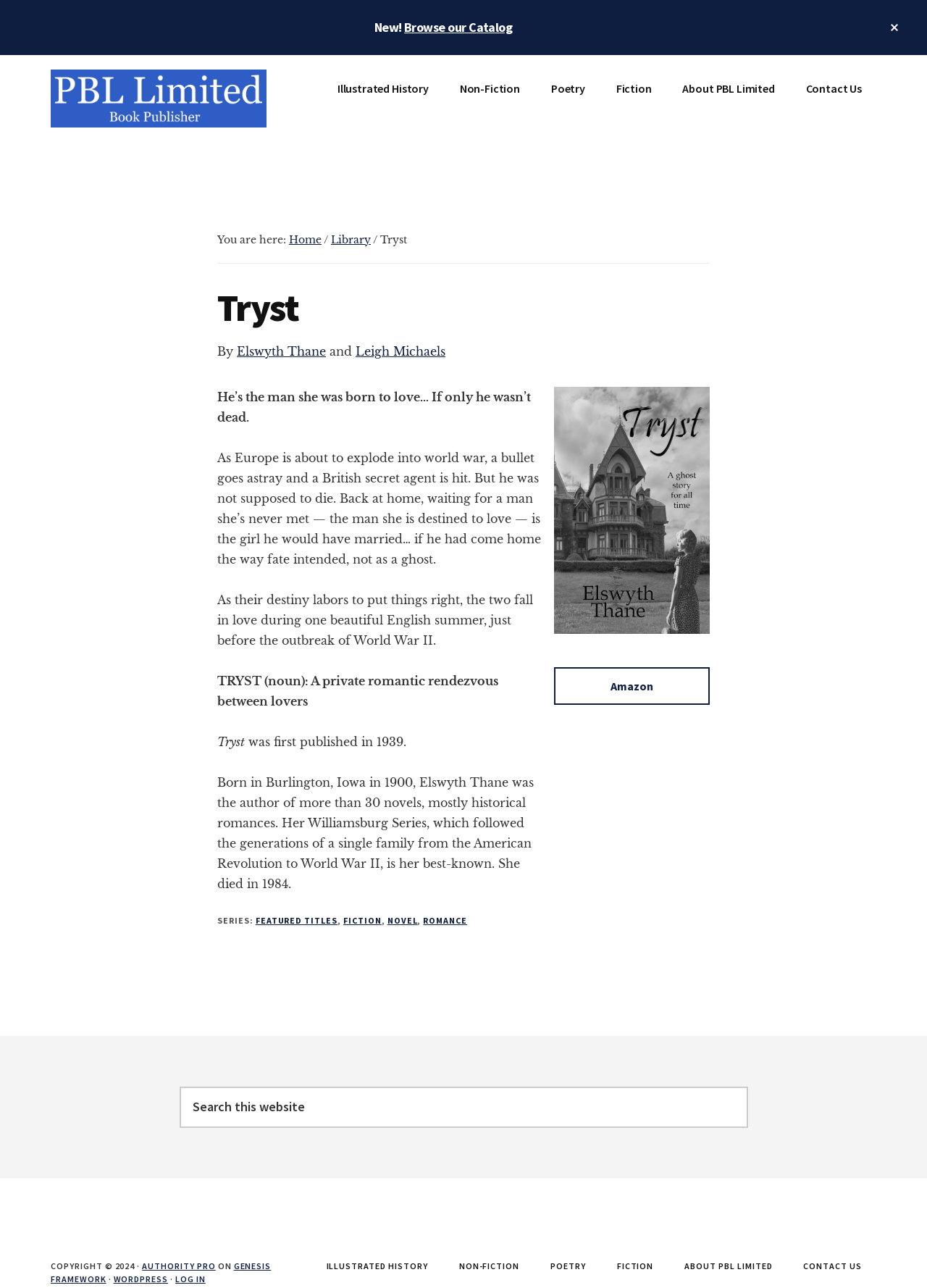Find the bounding box of the UI element described as follows: "parent_node: PBL Limited".

[0.055, 0.09, 0.288, 0.101]